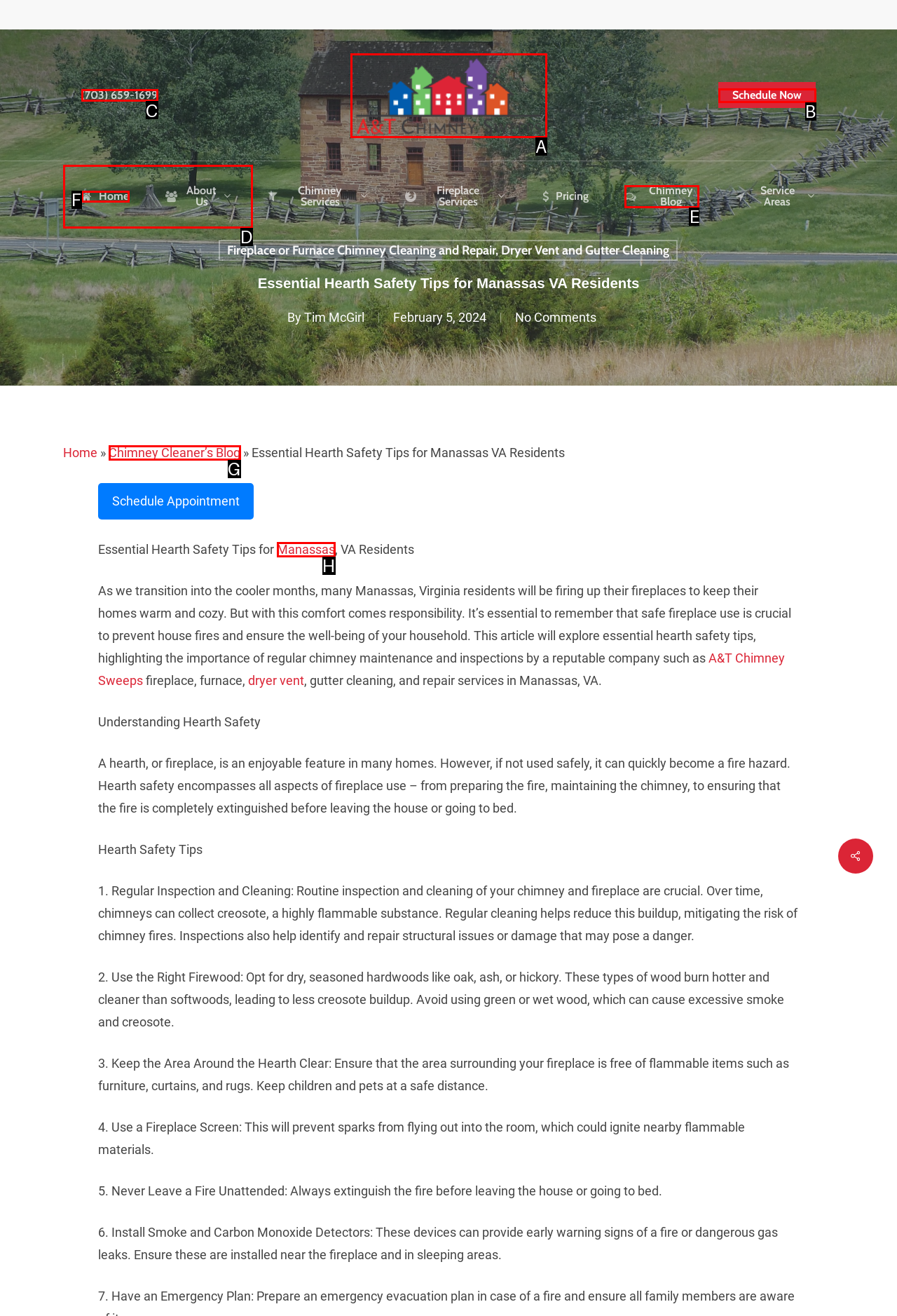Tell me which letter I should select to achieve the following goal: Call the phone number (703) 659-1699
Answer with the corresponding letter from the provided options directly.

C